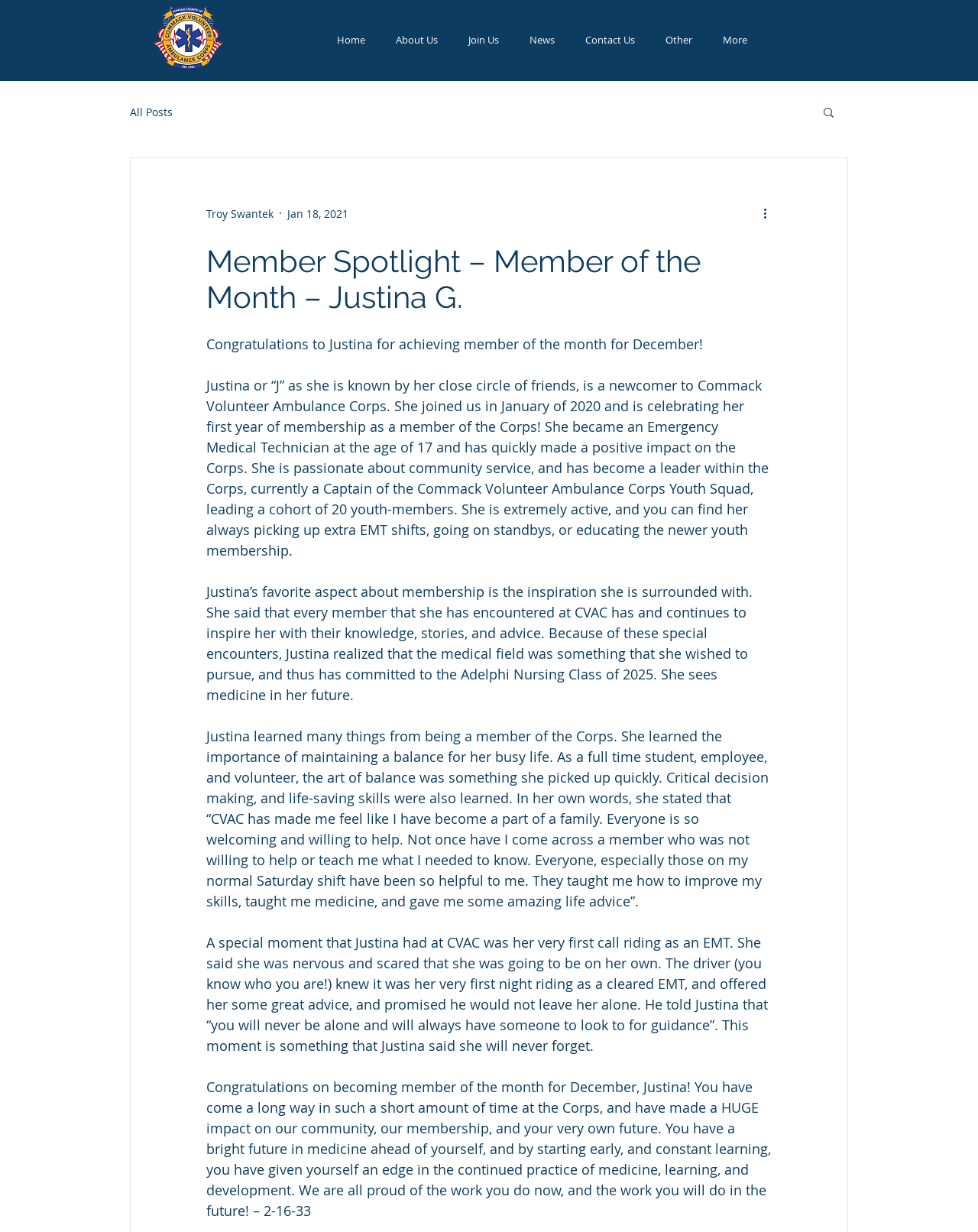Please indicate the bounding box coordinates of the element's region to be clicked to achieve the instruction: "Go to Home page". Provide the coordinates as four float numbers between 0 and 1, i.e., [left, top, right, bottom].

[0.329, 0.026, 0.389, 0.039]